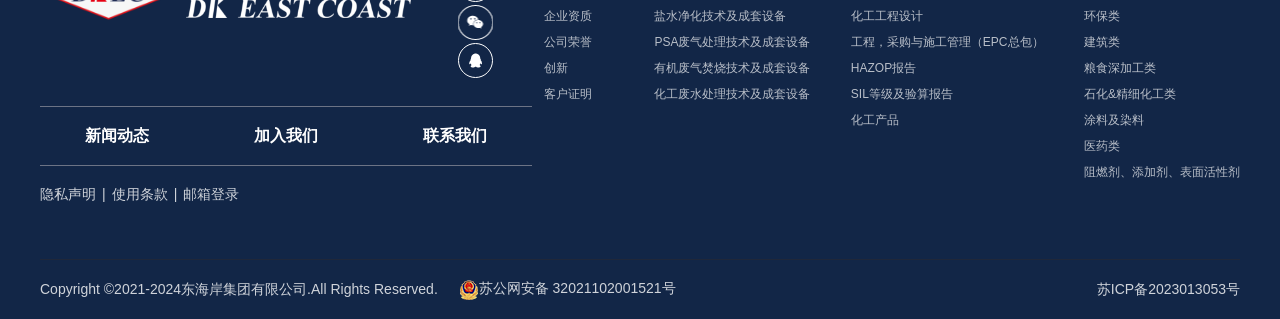Point out the bounding box coordinates of the section to click in order to follow this instruction: "Browse '医药类'".

[0.847, 0.436, 0.875, 0.48]